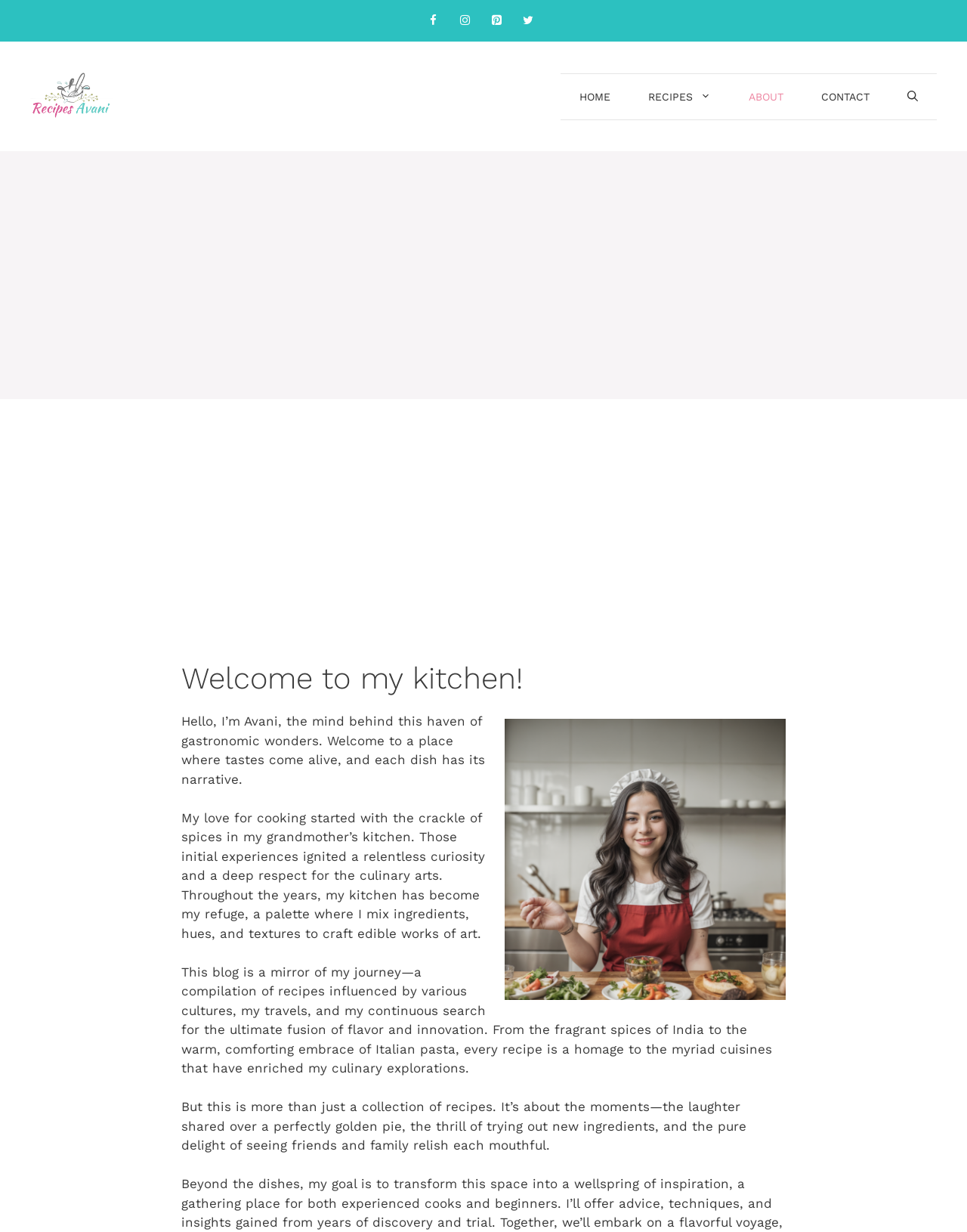What is the author's name?
Please provide a comprehensive answer to the question based on the webpage screenshot.

The author's name is mentioned in the text as 'Hello, I’m Avani, the mind behind this haven of gastronomic wonders.'